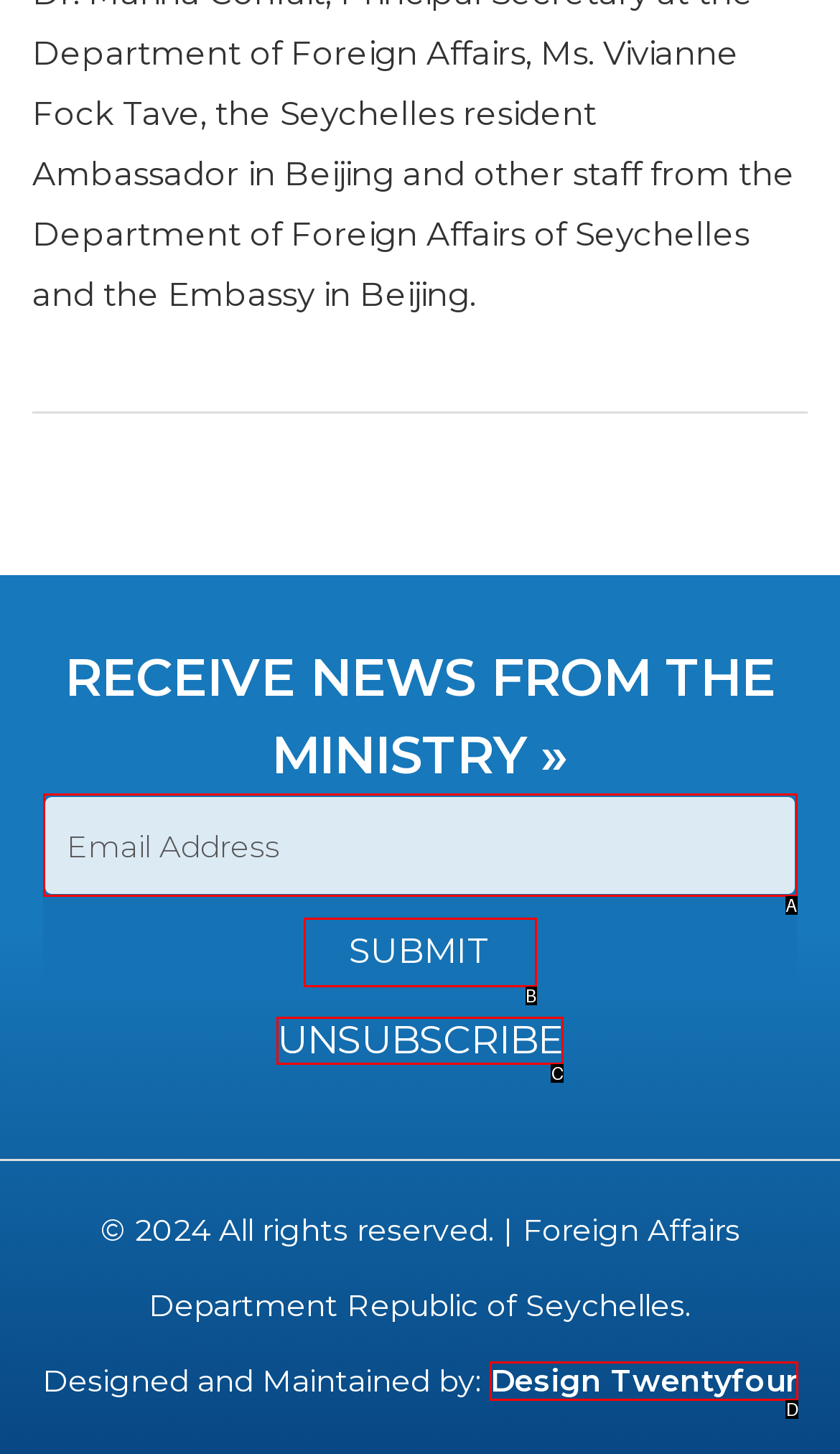From the provided choices, determine which option matches the description: parent_node: Email Address value="SUBMIT". Respond with the letter of the correct choice directly.

B